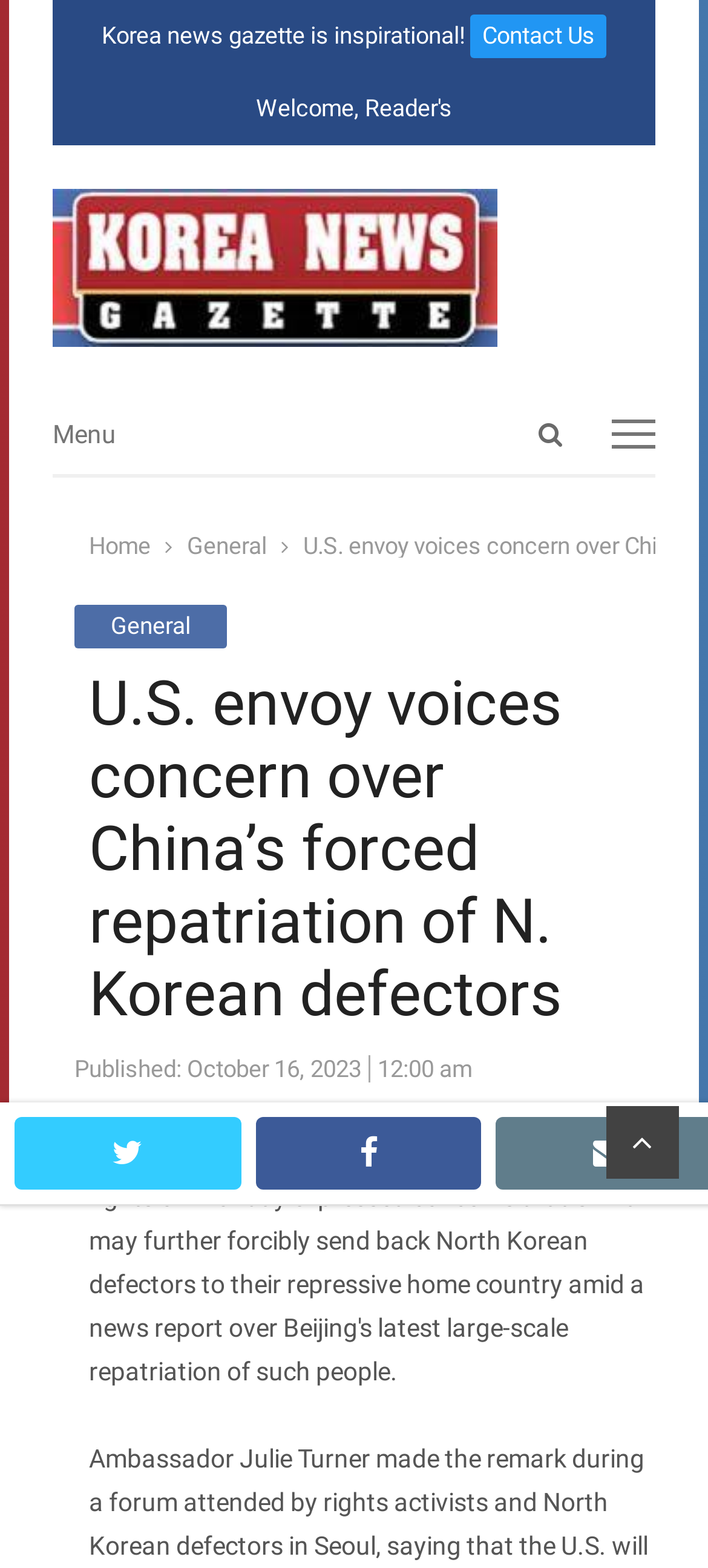Please identify the bounding box coordinates of the element's region that needs to be clicked to fulfill the following instruction: "Visit General page". The bounding box coordinates should consist of four float numbers between 0 and 1, i.e., [left, top, right, bottom].

[0.264, 0.339, 0.377, 0.357]